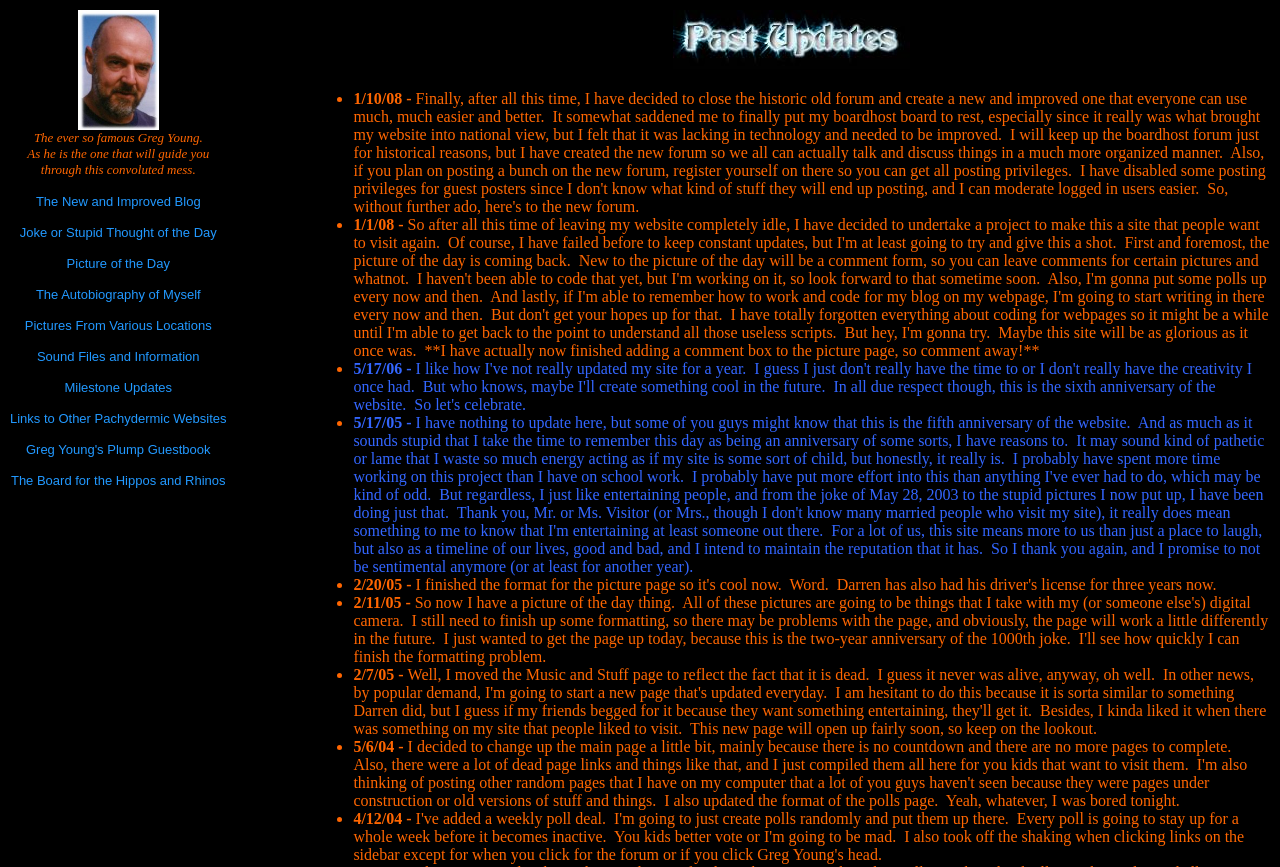Pinpoint the bounding box coordinates of the element to be clicked to execute the instruction: "Read the autobiography of Greg Young".

[0.028, 0.331, 0.157, 0.348]